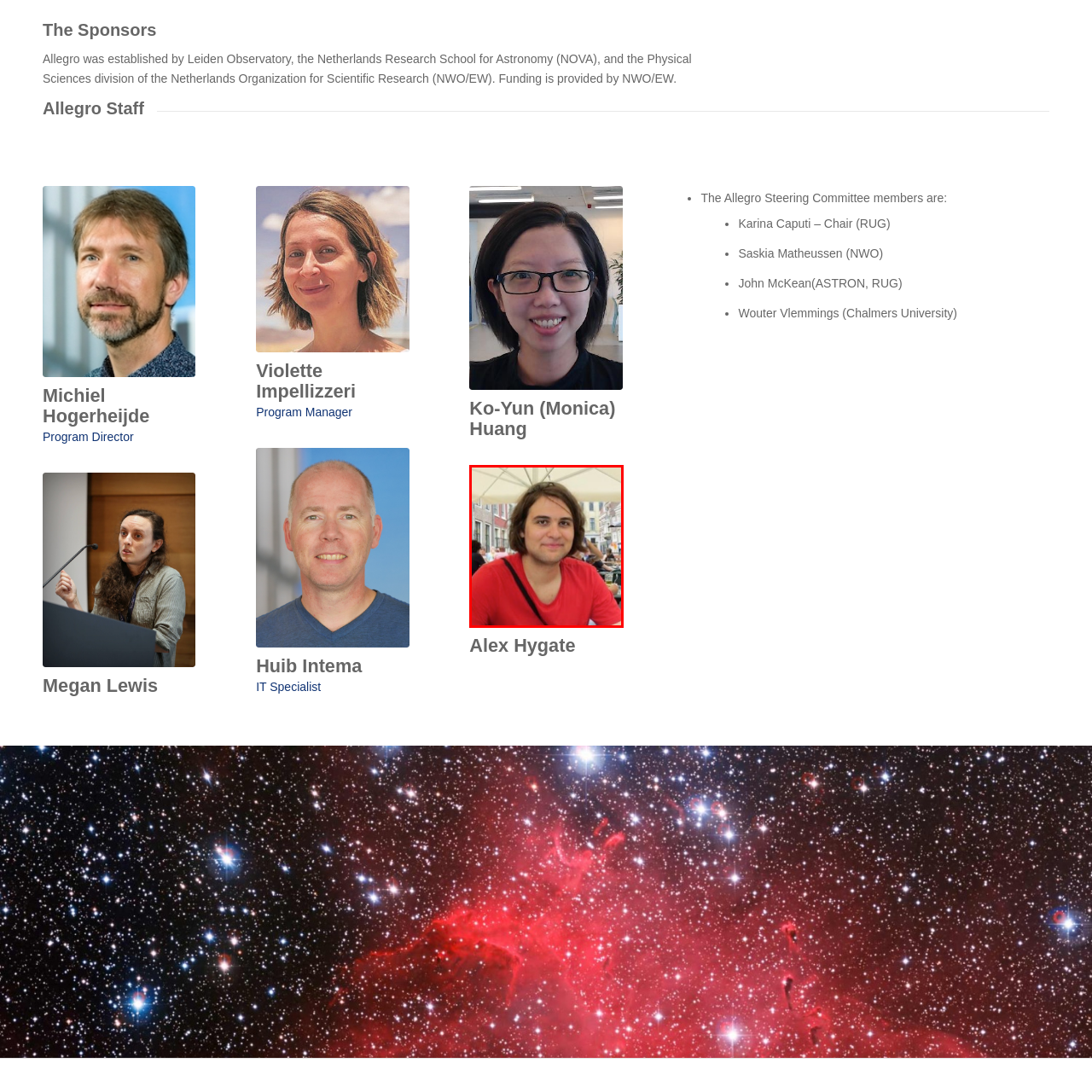Look at the image within the red outlined box, Where is Alex Hygate seated? Provide a one-word or brief phrase answer.

Outdoors under an umbrella